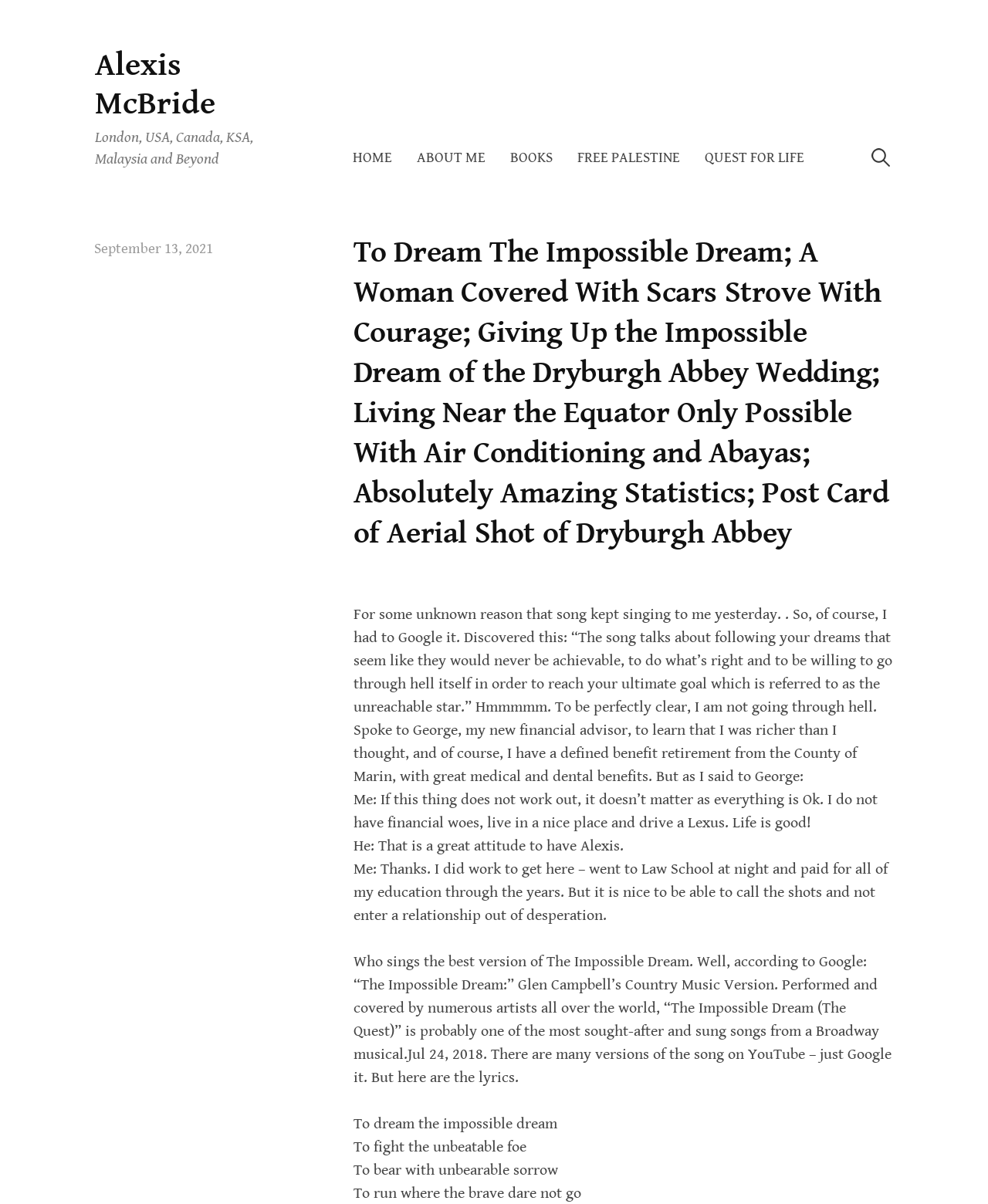Given the description "About Me", provide the bounding box coordinates of the corresponding UI element.

[0.41, 0.115, 0.504, 0.148]